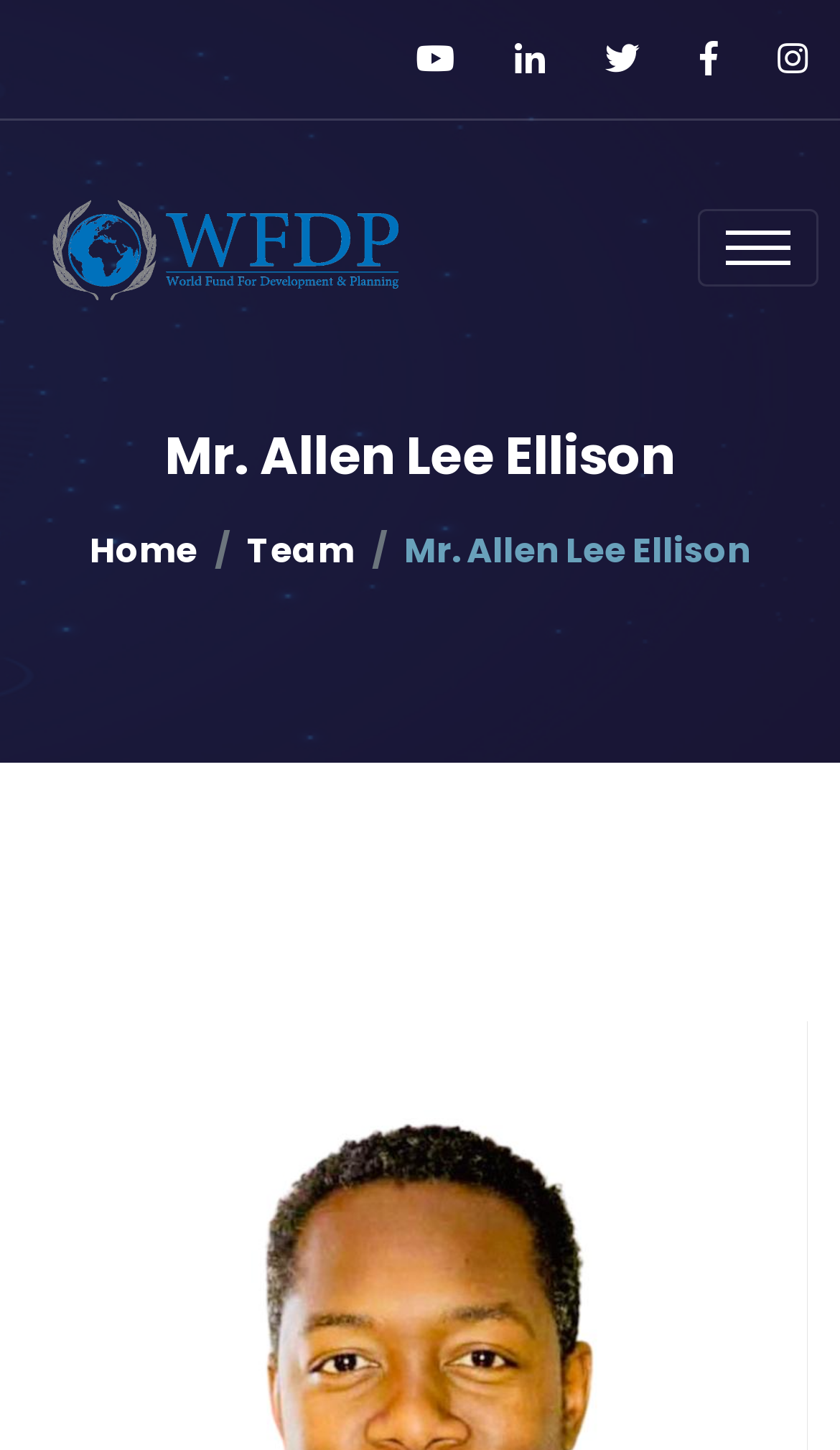Describe all significant elements and features of the webpage.

The webpage is about the World Fund for Development and Planning (WFDP). At the top, there are five social media links, evenly spaced and aligned horizontally, taking up the entire width of the page. 

Below the social media links, there is a prominent link on the left side, followed by a toggle navigation button on the right side. The toggle button is currently not expanded.

Further down, there is a heading that reads "Mr. Allen Lee Ellison". Below the heading, there is a breadcrumb navigation section that displays the user's current location. The breadcrumb navigation consists of three elements: a "Home" link, a "Team" link, and a static text "Mr. Allen Lee Ellison". The "Home" link is on the left, followed by the "Team" link, and then the static text on the right.